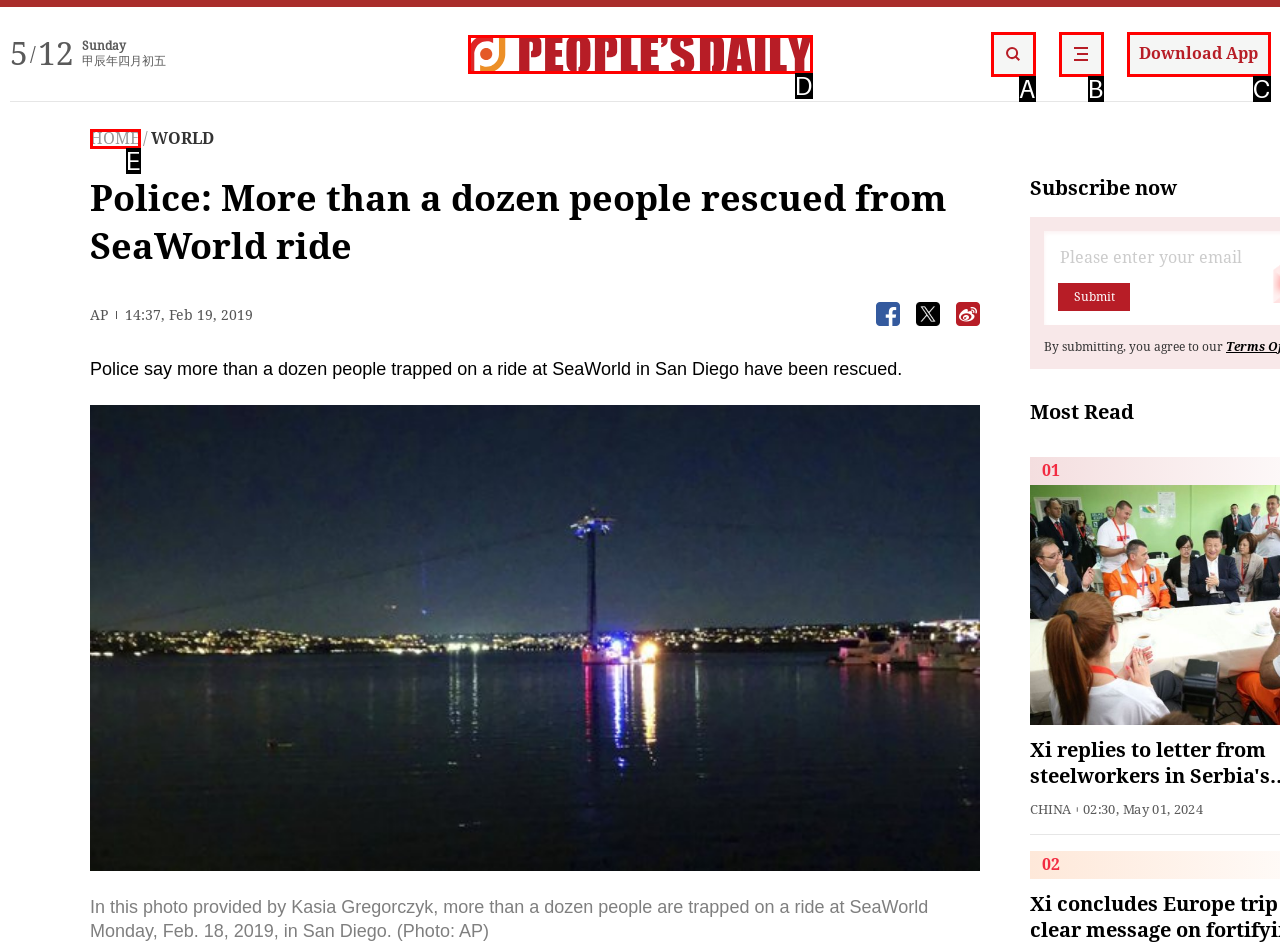Tell me which option best matches the description: People's Daily
Answer with the option's letter from the given choices directly.

D